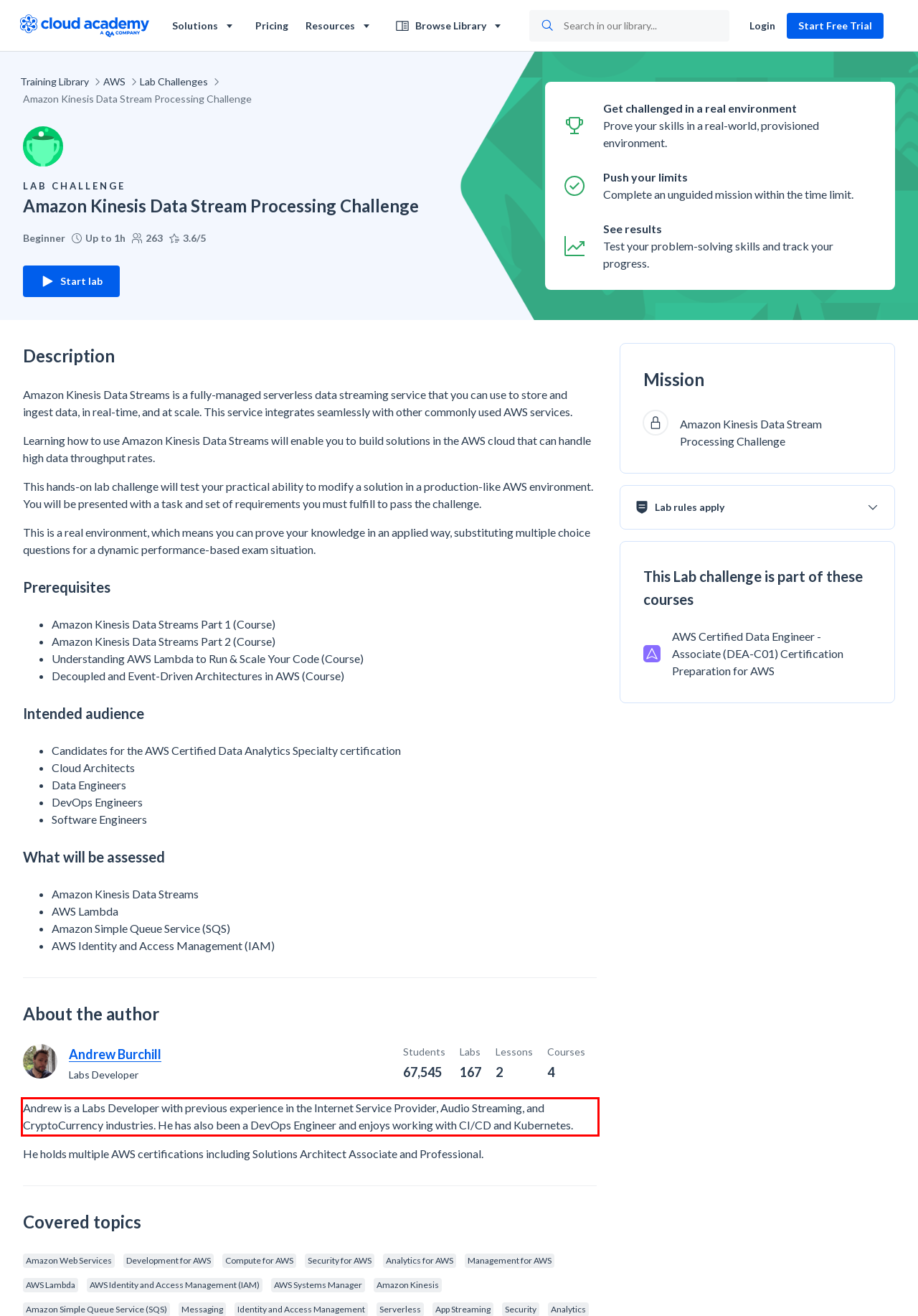Please examine the screenshot of the webpage and read the text present within the red rectangle bounding box.

Andrew is a Labs Developer with previous experience in the Internet Service Provider, Audio Streaming, and CryptoCurrency industries. He has also been a DevOps Engineer and enjoys working with CI/CD and Kubernetes.